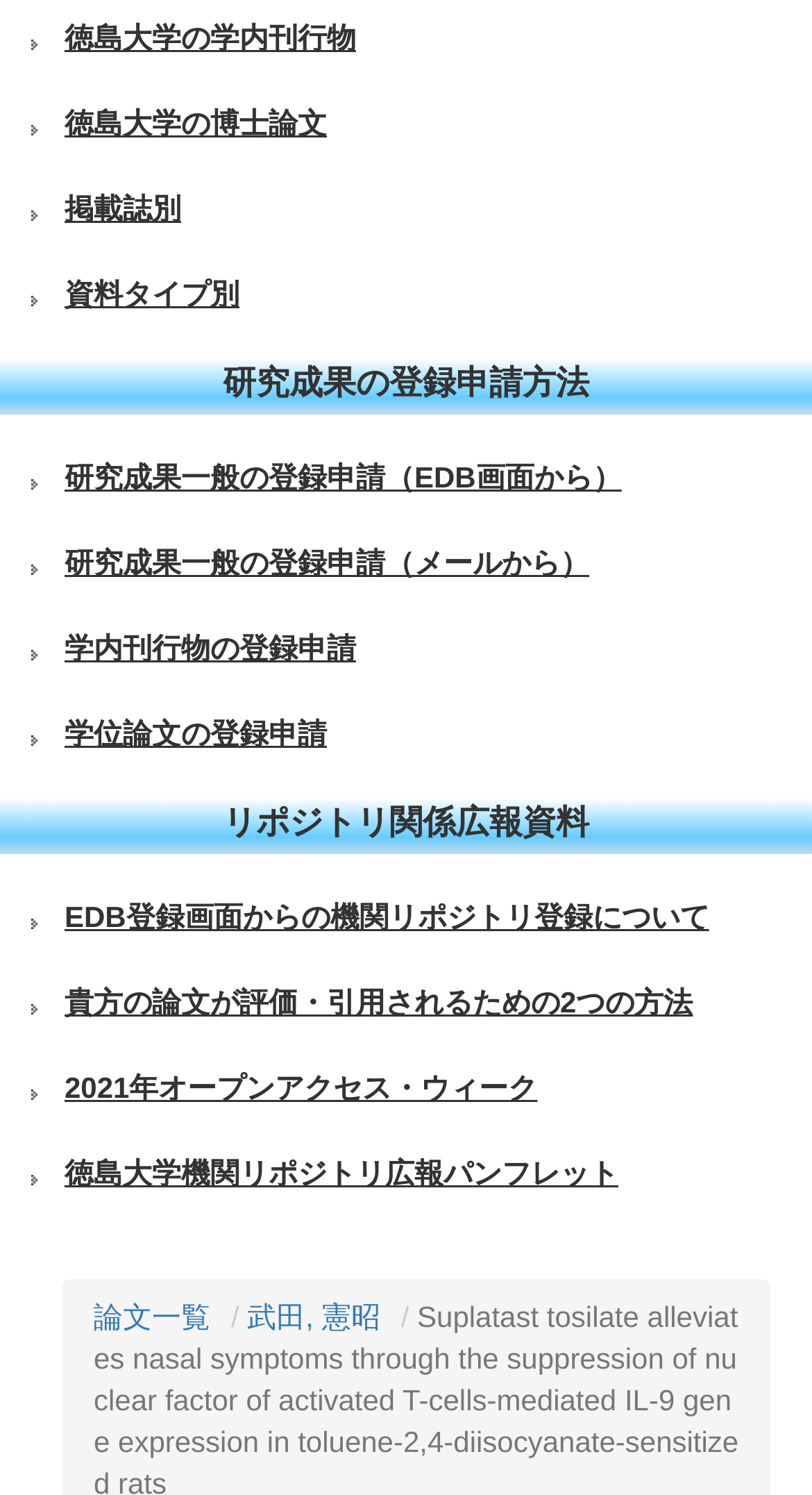Determine the bounding box for the described UI element: "武田, 憲昭".

[0.305, 0.869, 0.468, 0.892]